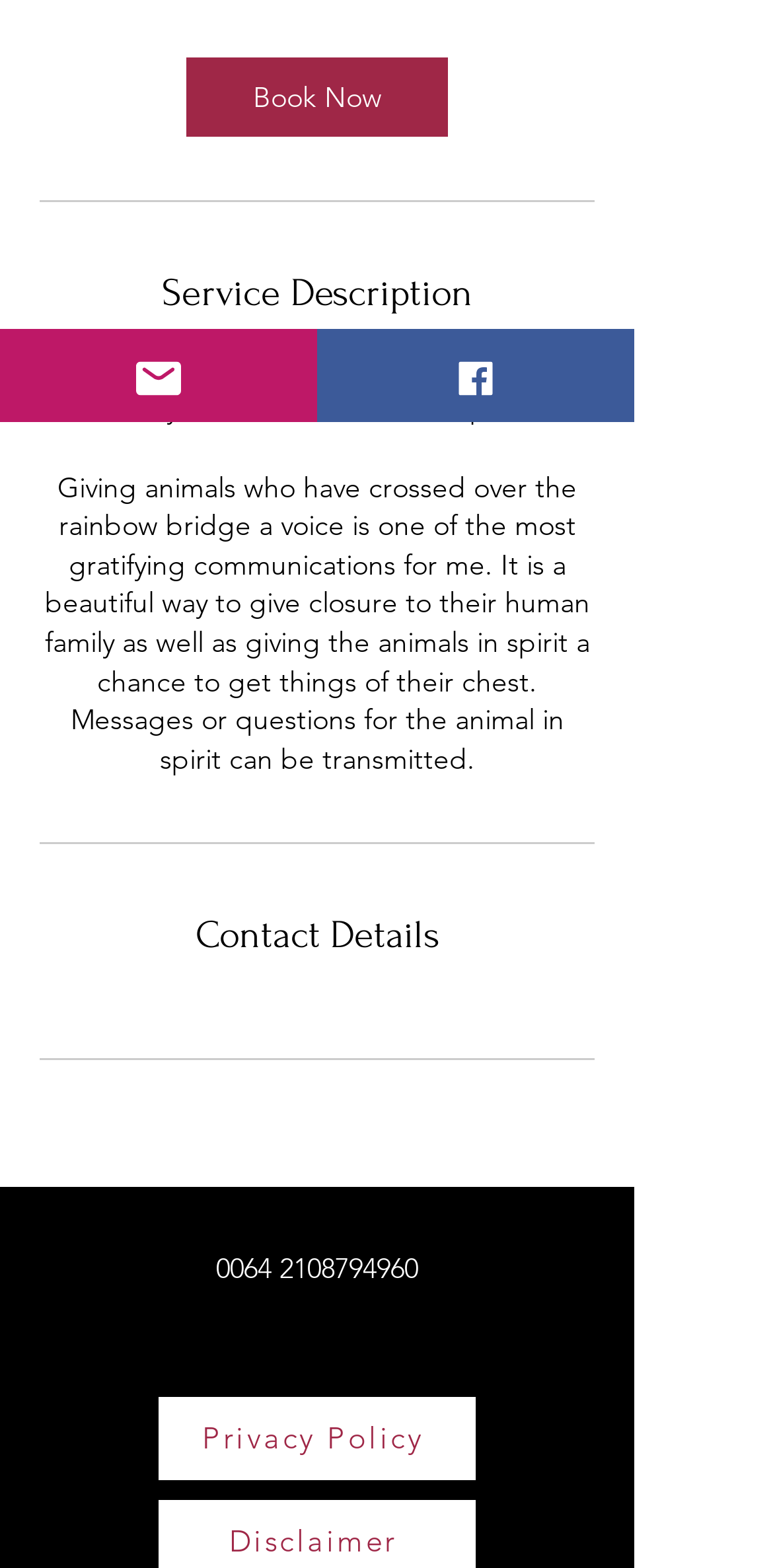Determine the bounding box coordinates of the UI element that matches the following description: "Book Now". The coordinates should be four float numbers between 0 and 1 in the format [left, top, right, bottom].

[0.241, 0.036, 0.579, 0.087]